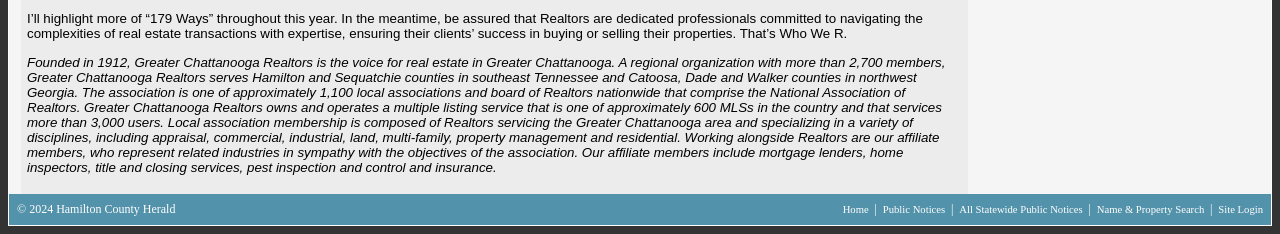Provide a brief response to the question using a single word or phrase: 
What is the name of the publication?

Hamilton County Herald